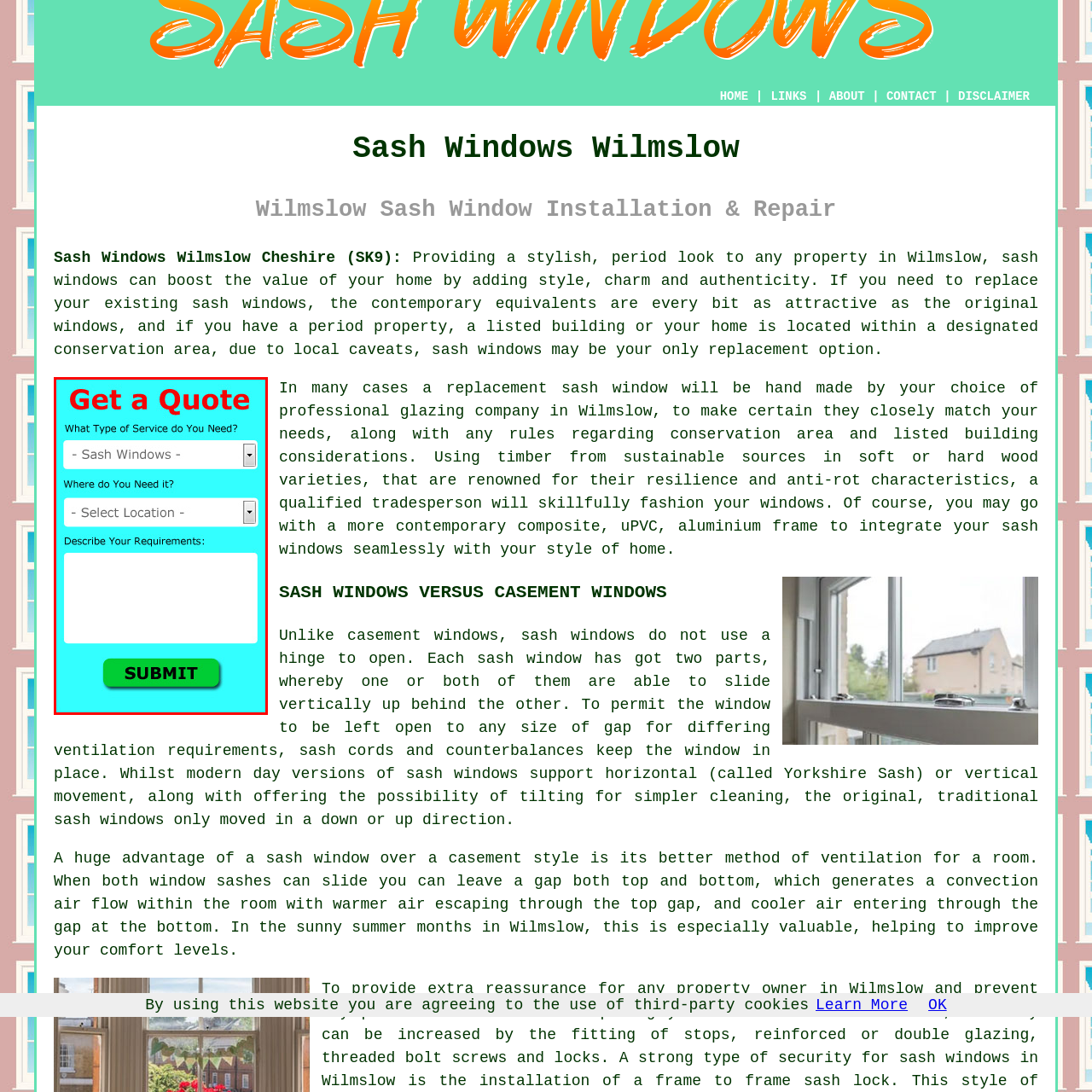What is the color of the 'Get a Quote' text?
Check the image enclosed by the red bounding box and reply to the question using a single word or phrase.

Red